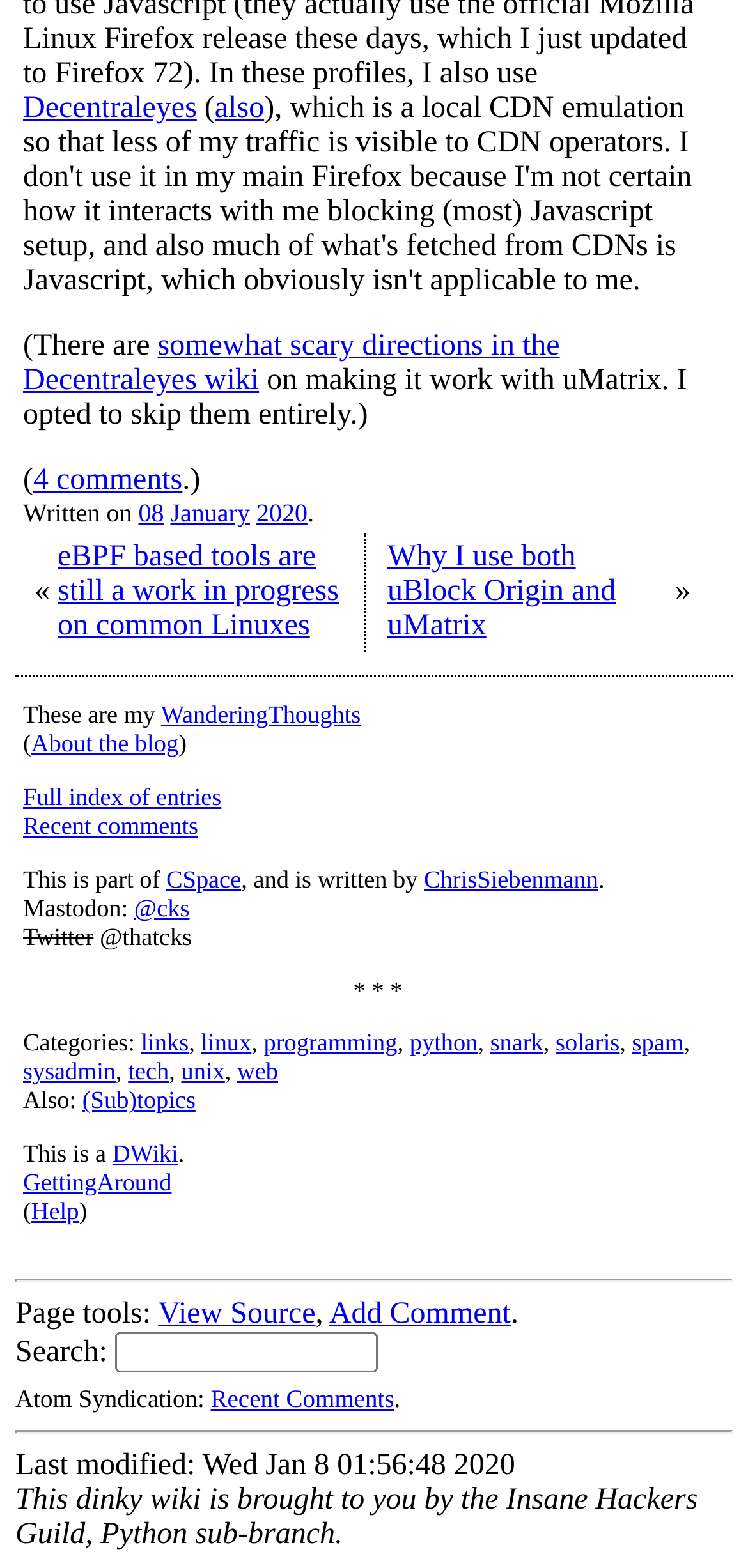Provide a brief response to the question below using a single word or phrase: 
What is the category of the article?

links, linux, programming, python, snark, solaris, spam, sysadmin, tech, unix, web